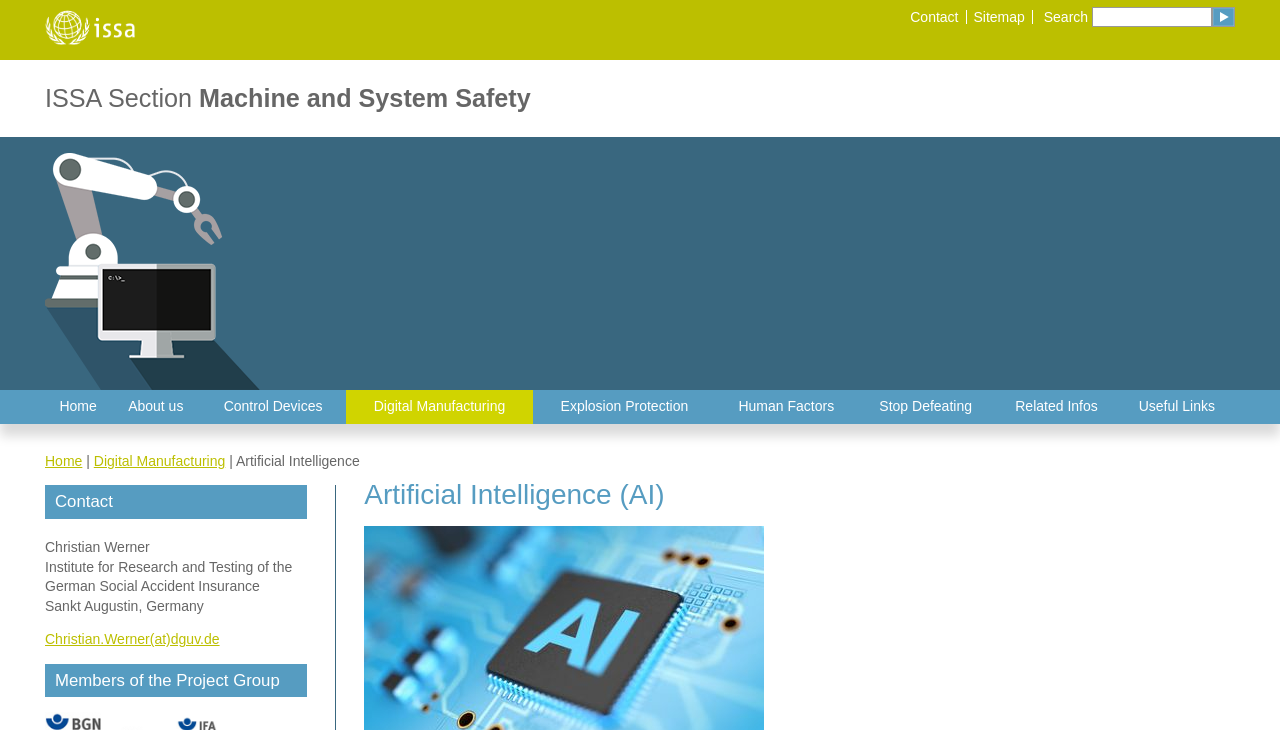Show the bounding box coordinates of the element that should be clicked to complete the task: "Learn about digital manufacturing".

[0.292, 0.546, 0.395, 0.568]